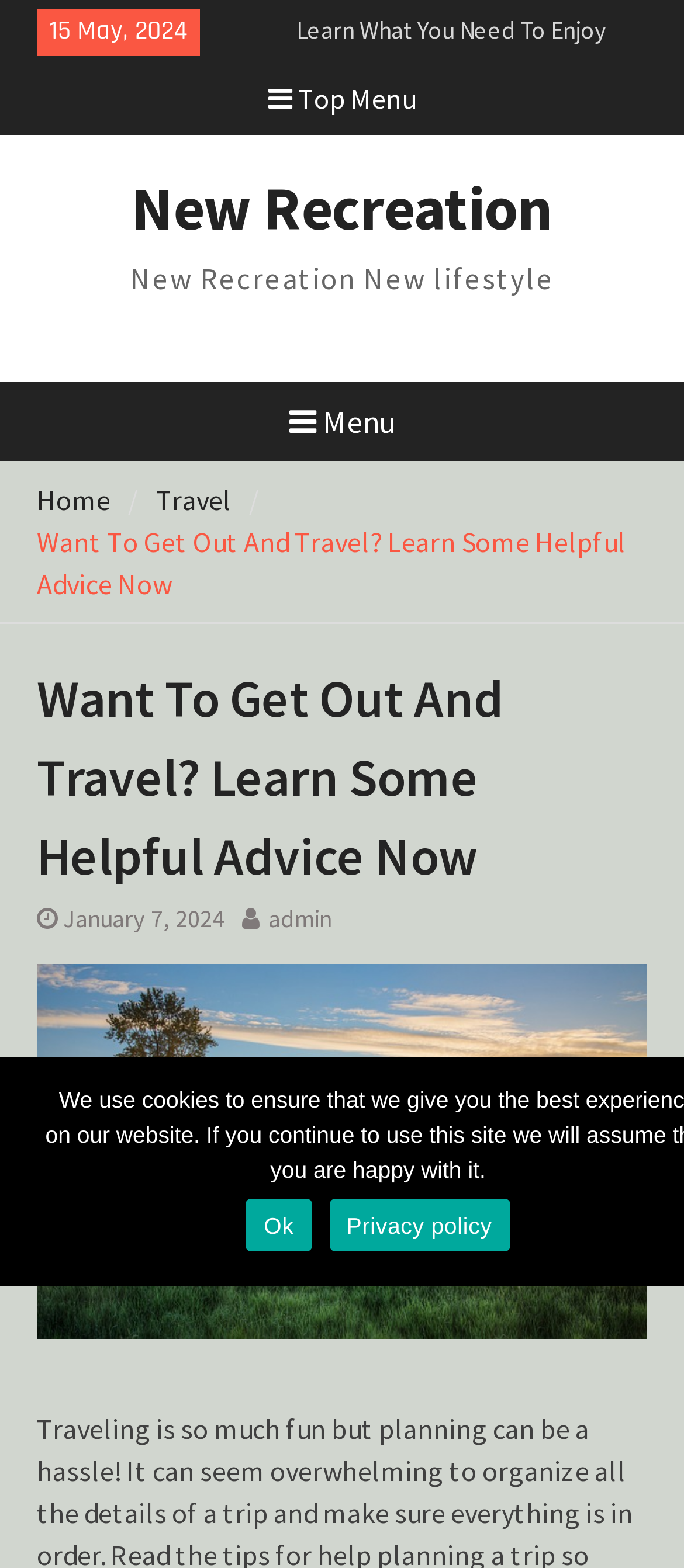Find the bounding box coordinates of the element to click in order to complete this instruction: "Go to 'Home'". The bounding box coordinates must be four float numbers between 0 and 1, denoted as [left, top, right, bottom].

[0.053, 0.307, 0.161, 0.329]